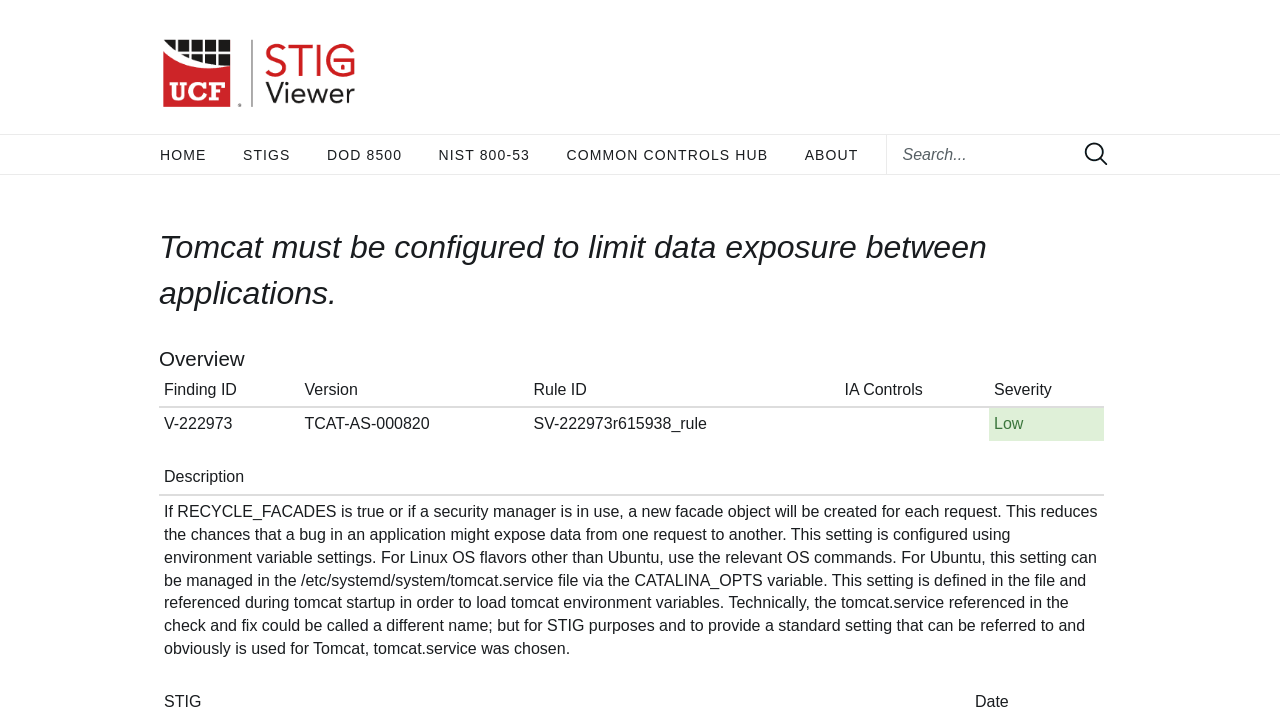Locate the bounding box of the UI element described in the following text: "parent_node: Search for: name="q" placeholder="Search..."".

[0.692, 0.248, 0.834, 0.303]